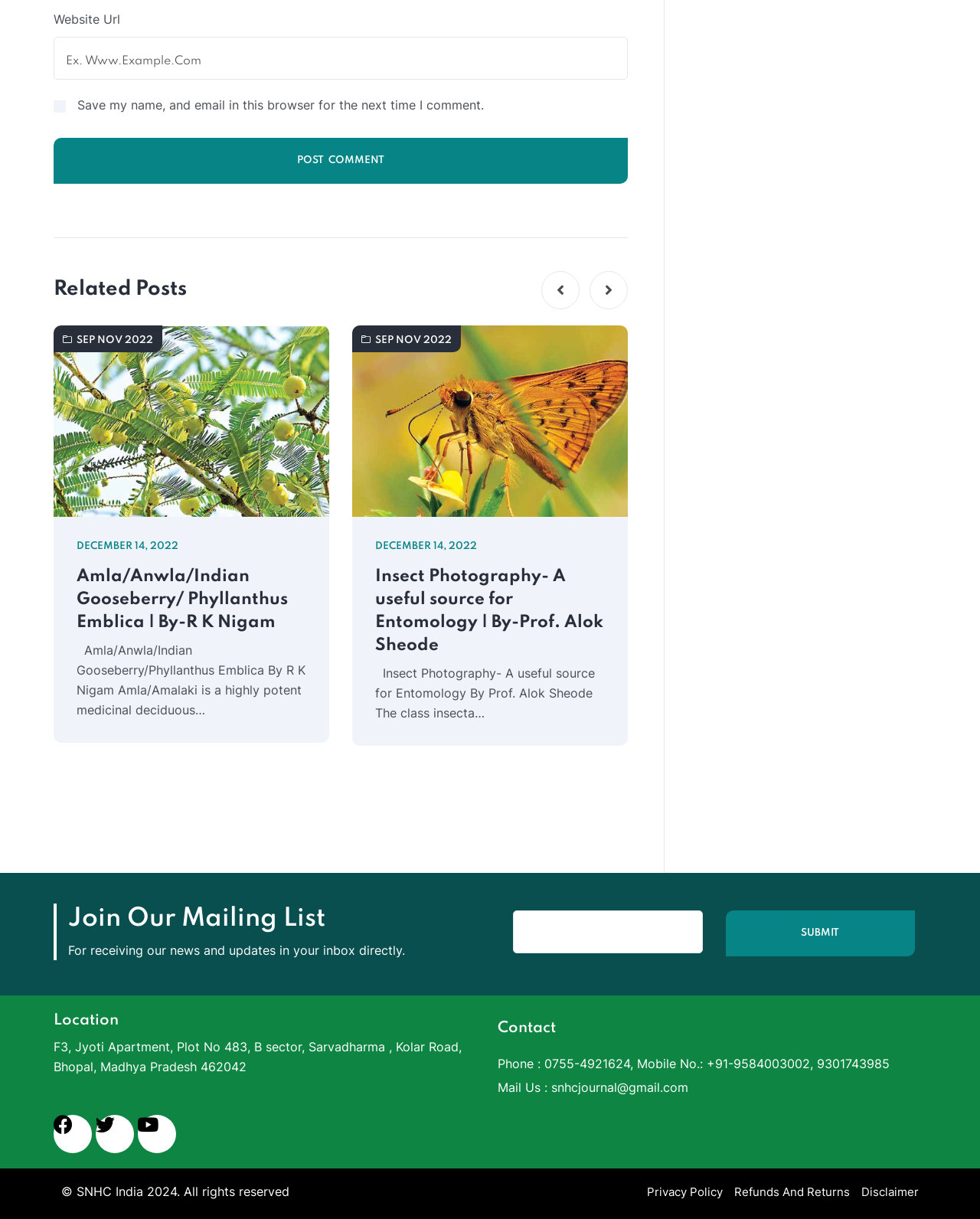Kindly determine the bounding box coordinates of the area that needs to be clicked to fulfill this instruction: "Submit contact form".

[0.74, 0.747, 0.934, 0.785]